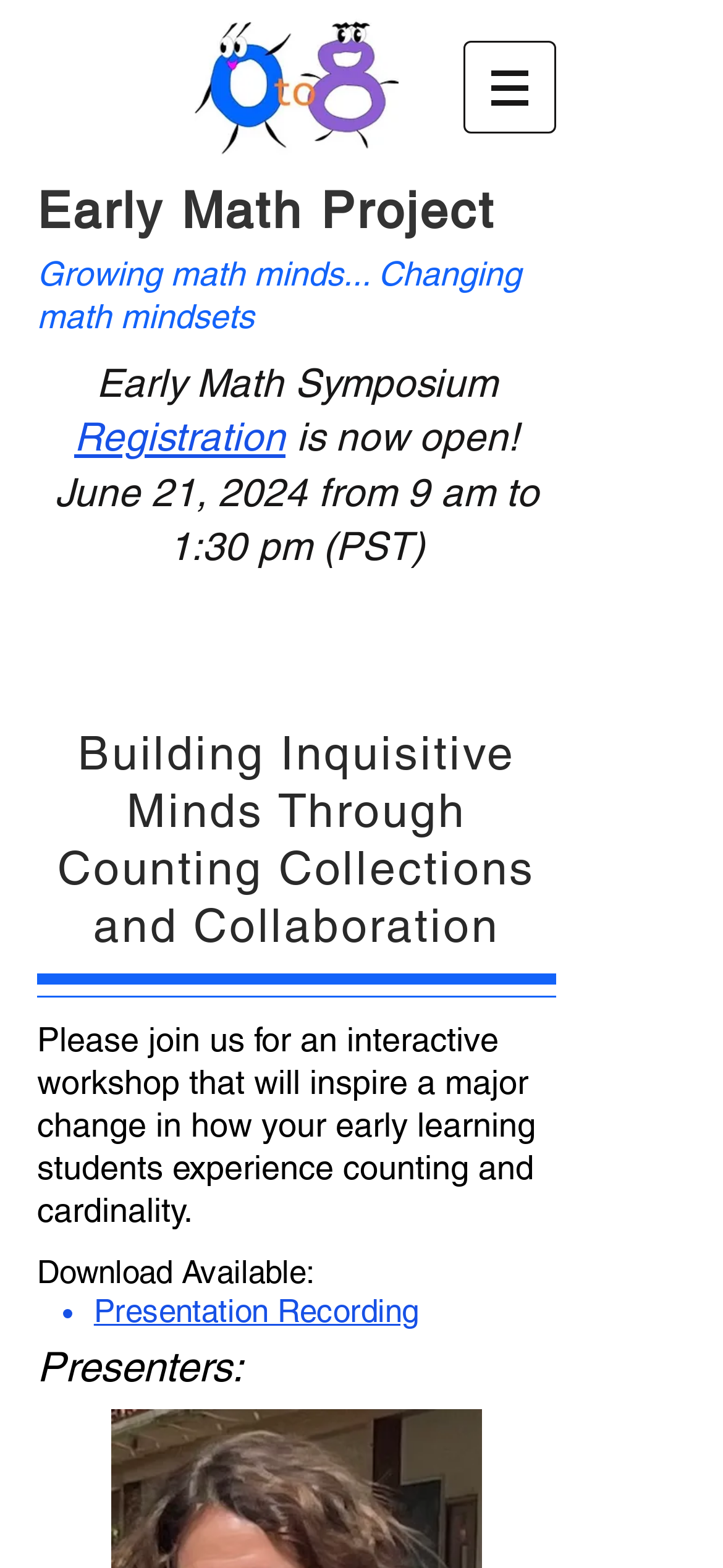Bounding box coordinates are given in the format (top-left x, top-left y, bottom-right x, bottom-right y). All values should be floating point numbers between 0 and 1. Provide the bounding box coordinate for the UI element described as: Presentation Recording

[0.13, 0.823, 0.578, 0.848]